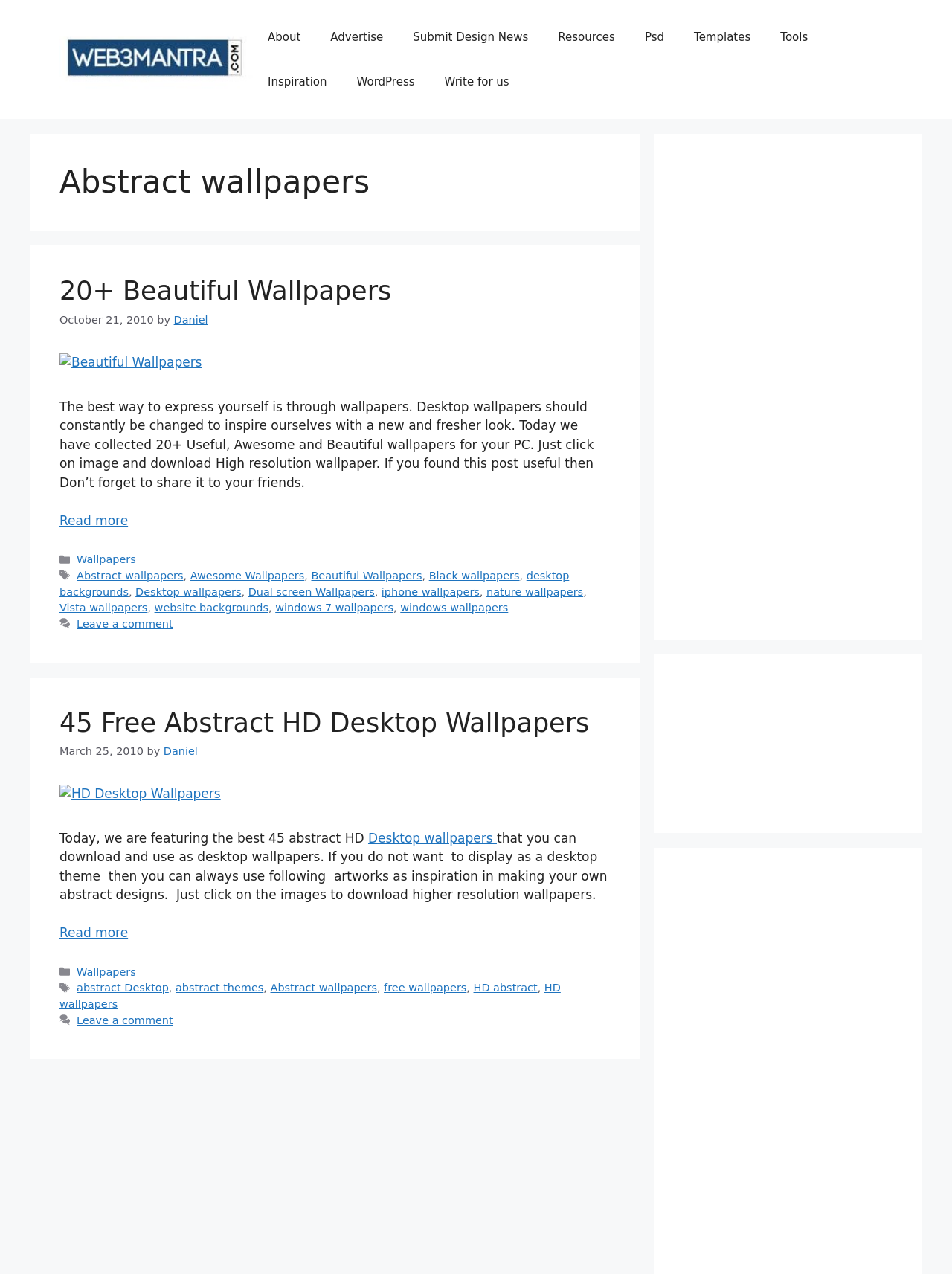Please locate the bounding box coordinates of the region I need to click to follow this instruction: "Check the 'Resources' link".

[0.571, 0.012, 0.662, 0.047]